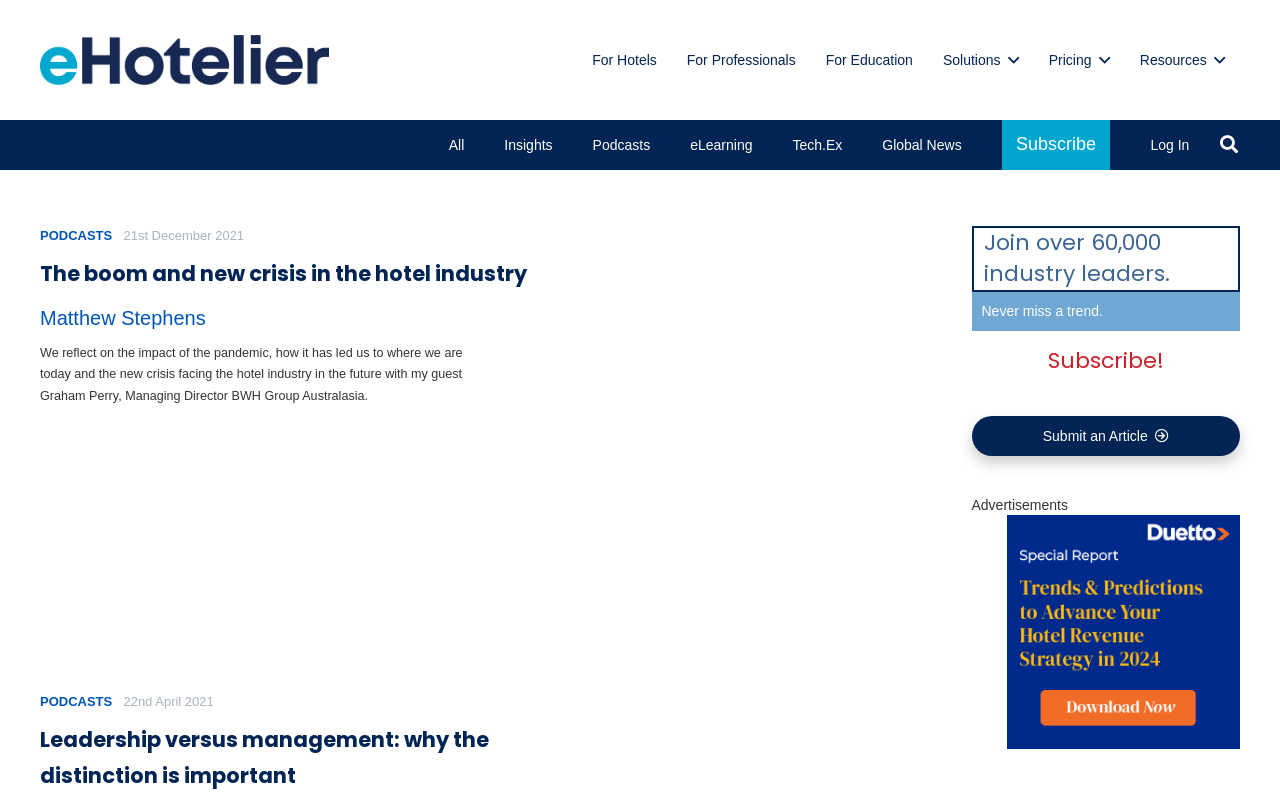Offer a detailed account of what is visible on the webpage.

The webpage is titled "People Archives - Insights" and features a prominent eHotelier logo at the top left corner. Below the logo, there are five main navigation links: "For Hotels", "For Professionals", "For Education", "Solutions", and "Pricing", which are evenly spaced and aligned horizontally across the top of the page.

Below the navigation links, there is a secondary navigation menu with seven links: "All", "Insights", "Podcasts", "eLearning", "Tech.Ex", "Global News", and "Subscribe", which are also aligned horizontally.

On the right side of the page, there is a search bar with a "Search" button and a "Close" button. The search bar is accompanied by a textbox where users can input their search queries.

The main content of the page is an article section, which takes up most of the page's real estate. The section is divided into multiple articles, each with a heading, a link to the article, and a brief summary. The articles are arranged vertically, with the most recent one at the top.

Each article has a timestamp, a heading, and a brief summary. Some articles also feature an image of the author or a related topic. The articles are separated by a small gap, making it easy to distinguish between them.

On the right side of the article section, there is a call-to-action (CTA) section that encourages users to "Join over 60,000 industry leaders" and "Subscribe!" to stay updated on the latest trends. There is also a link to submit an article and a section for advertisements.

At the bottom of the page, there is a large advertisement banner that takes up the full width of the page.